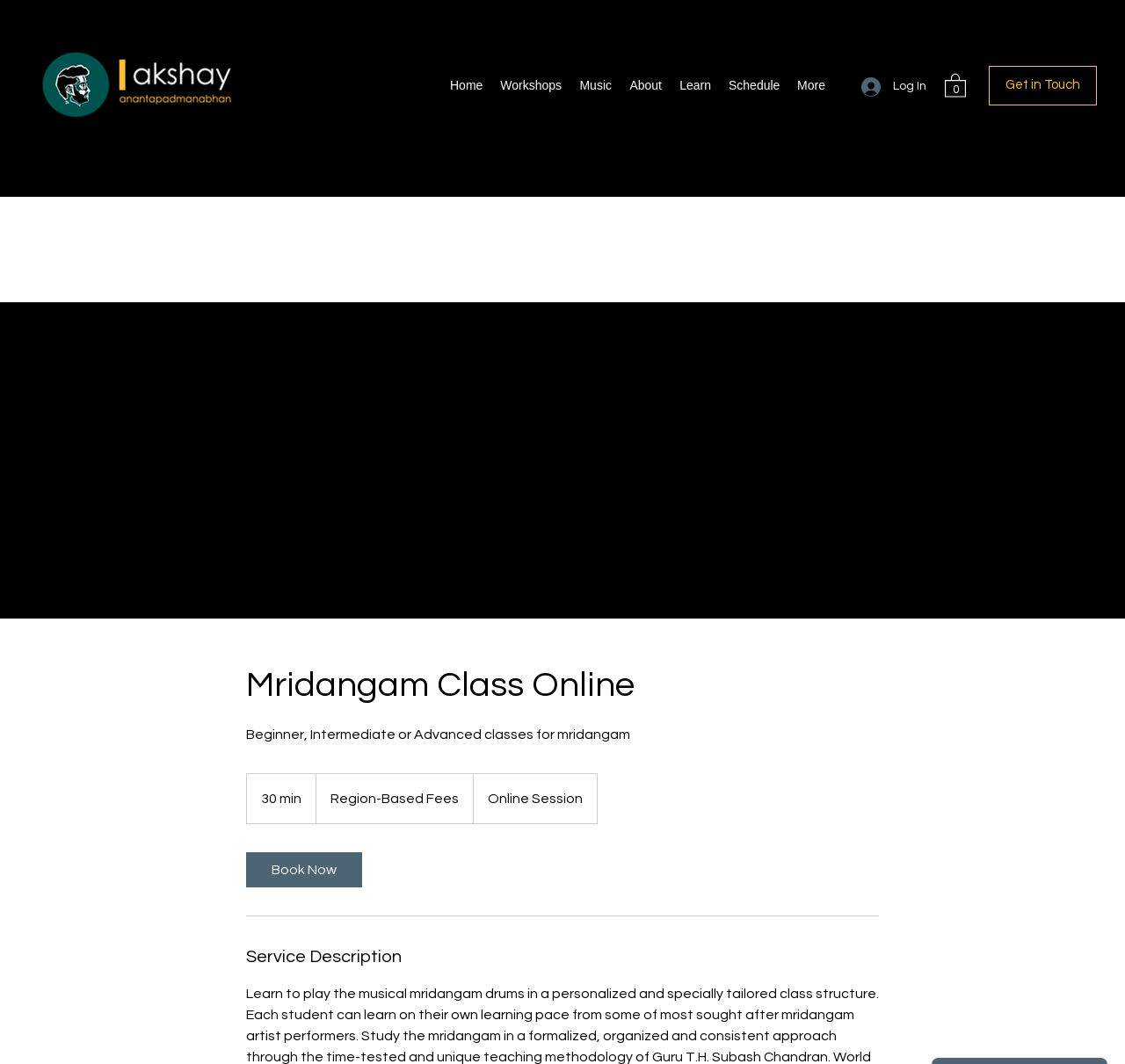Predict the bounding box for the UI component with the following description: "Book Now".

[0.219, 0.801, 0.322, 0.834]